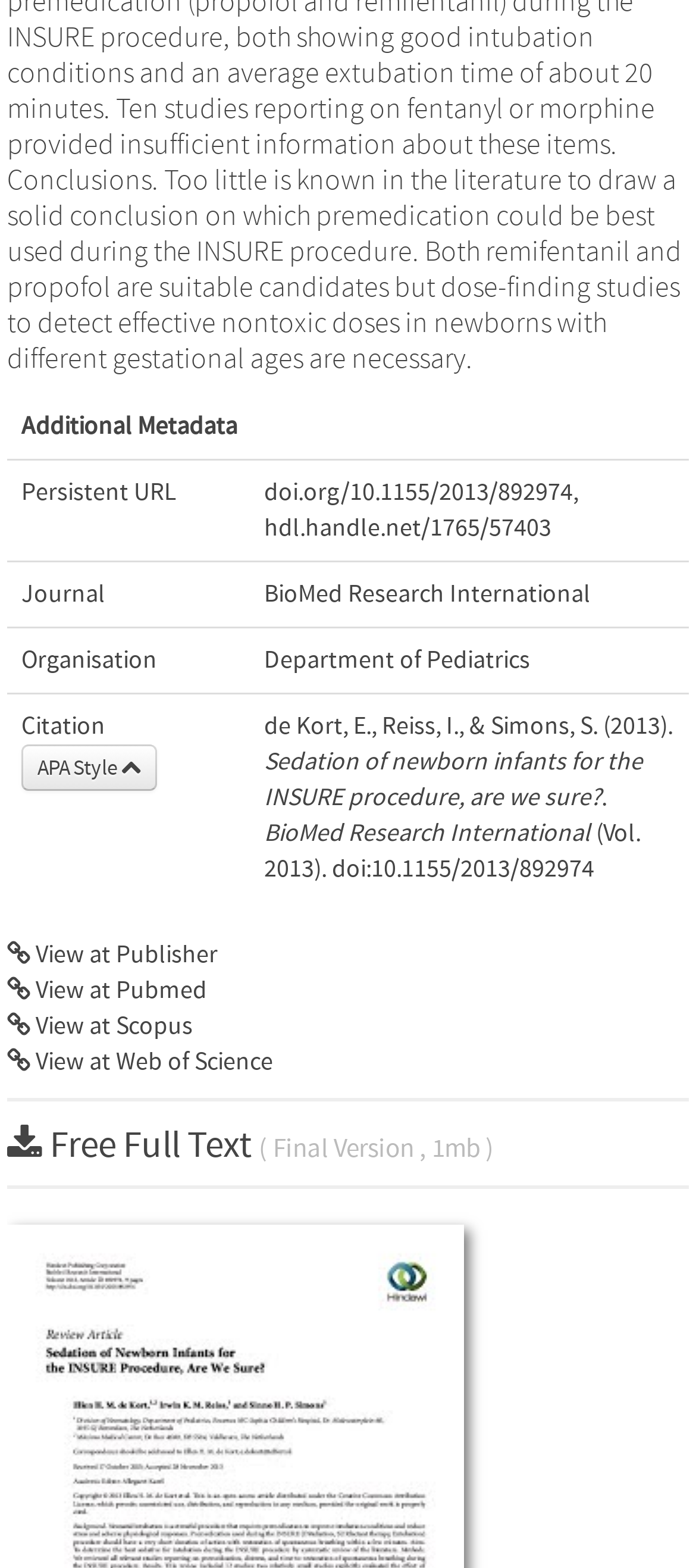Determine the bounding box coordinates for the element that should be clicked to follow this instruction: "View at Web of Science". The coordinates should be given as four float numbers between 0 and 1, in the format [left, top, right, bottom].

[0.01, 0.669, 0.392, 0.687]